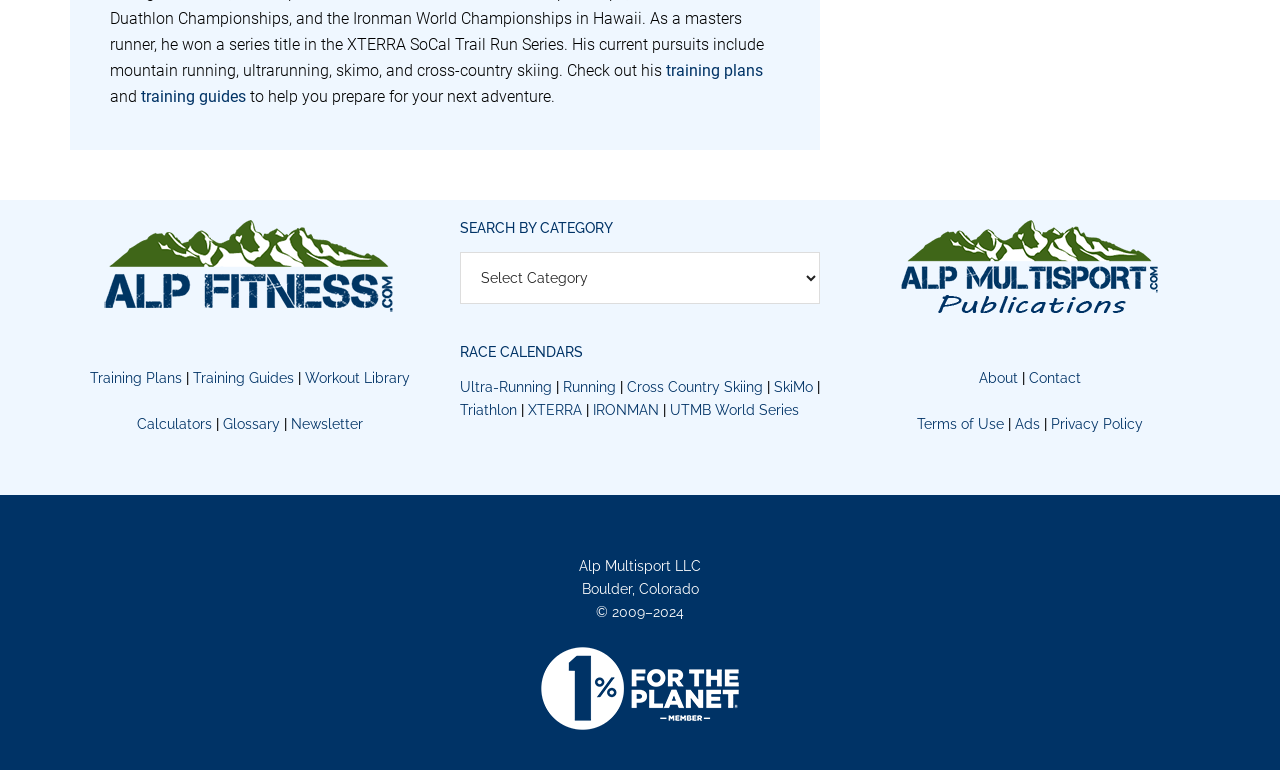Determine the bounding box coordinates for the region that must be clicked to execute the following instruction: "contact Alp Multisport".

[0.804, 0.481, 0.845, 0.502]